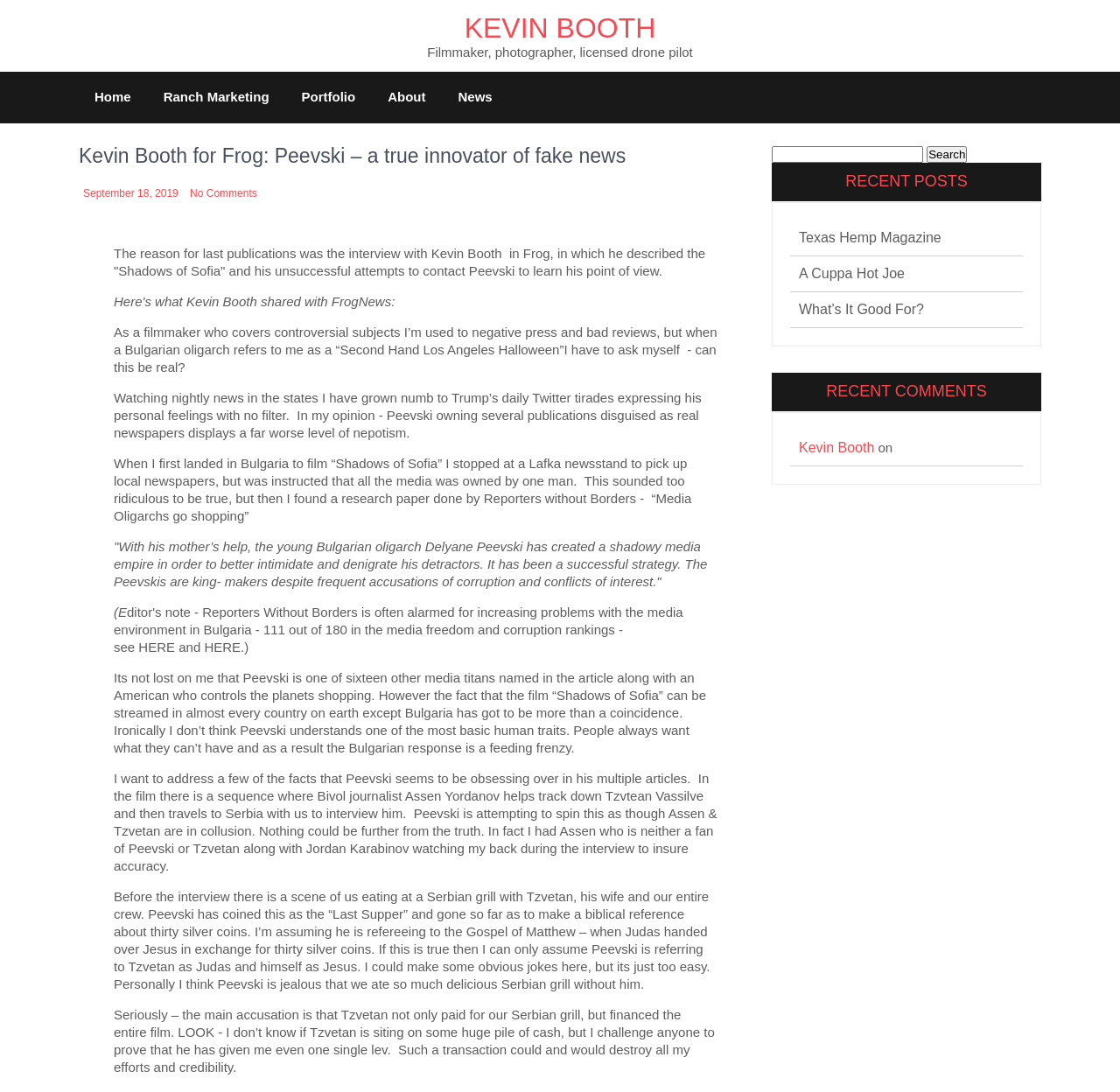Could you find the bounding box coordinates of the clickable area to complete this instruction: "Click on the 'Home' link"?

[0.07, 0.066, 0.132, 0.112]